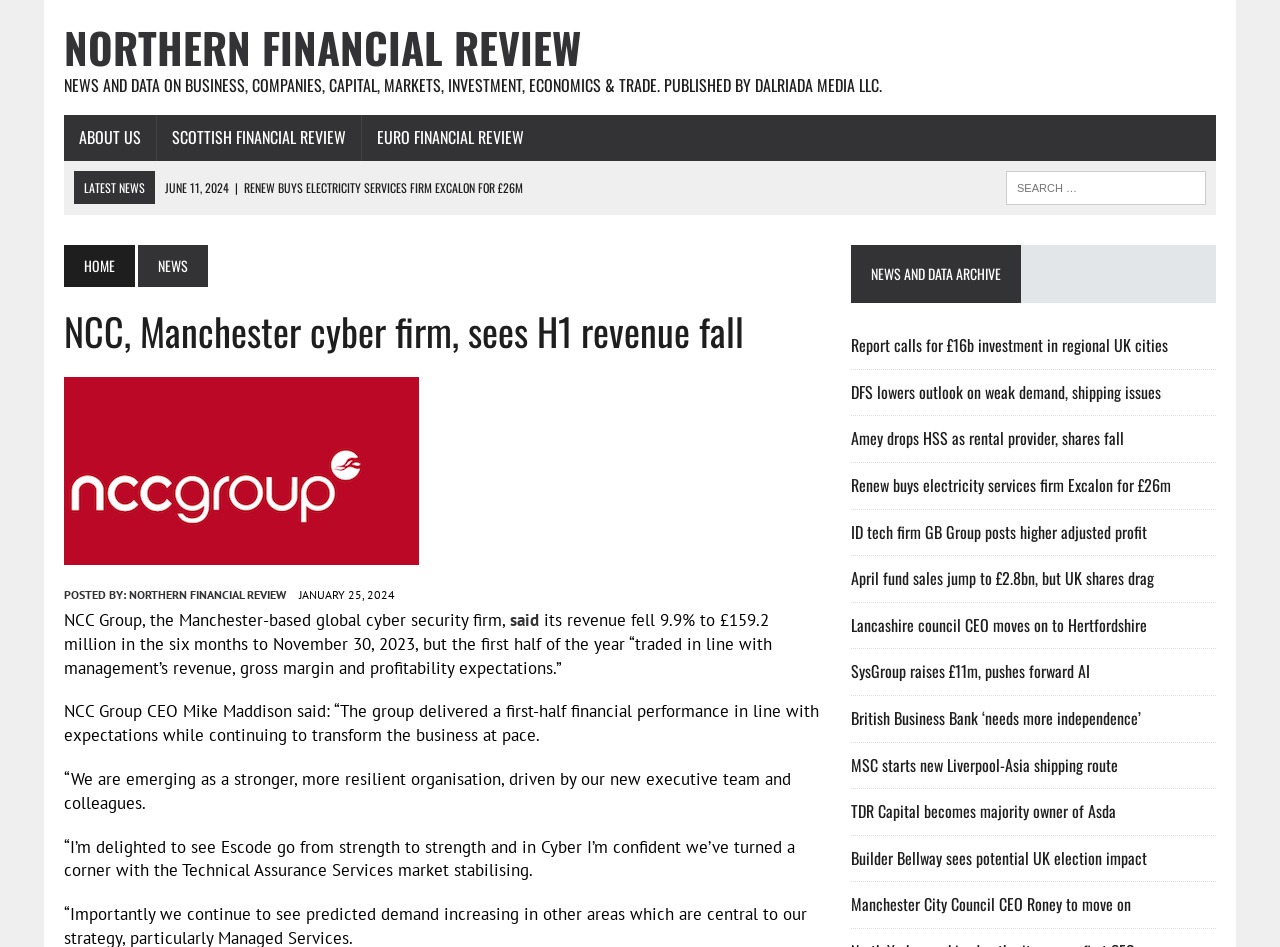Please identify the bounding box coordinates of the area that needs to be clicked to follow this instruction: "Read about NCC, Manchester cyber firm".

[0.05, 0.325, 0.642, 0.377]